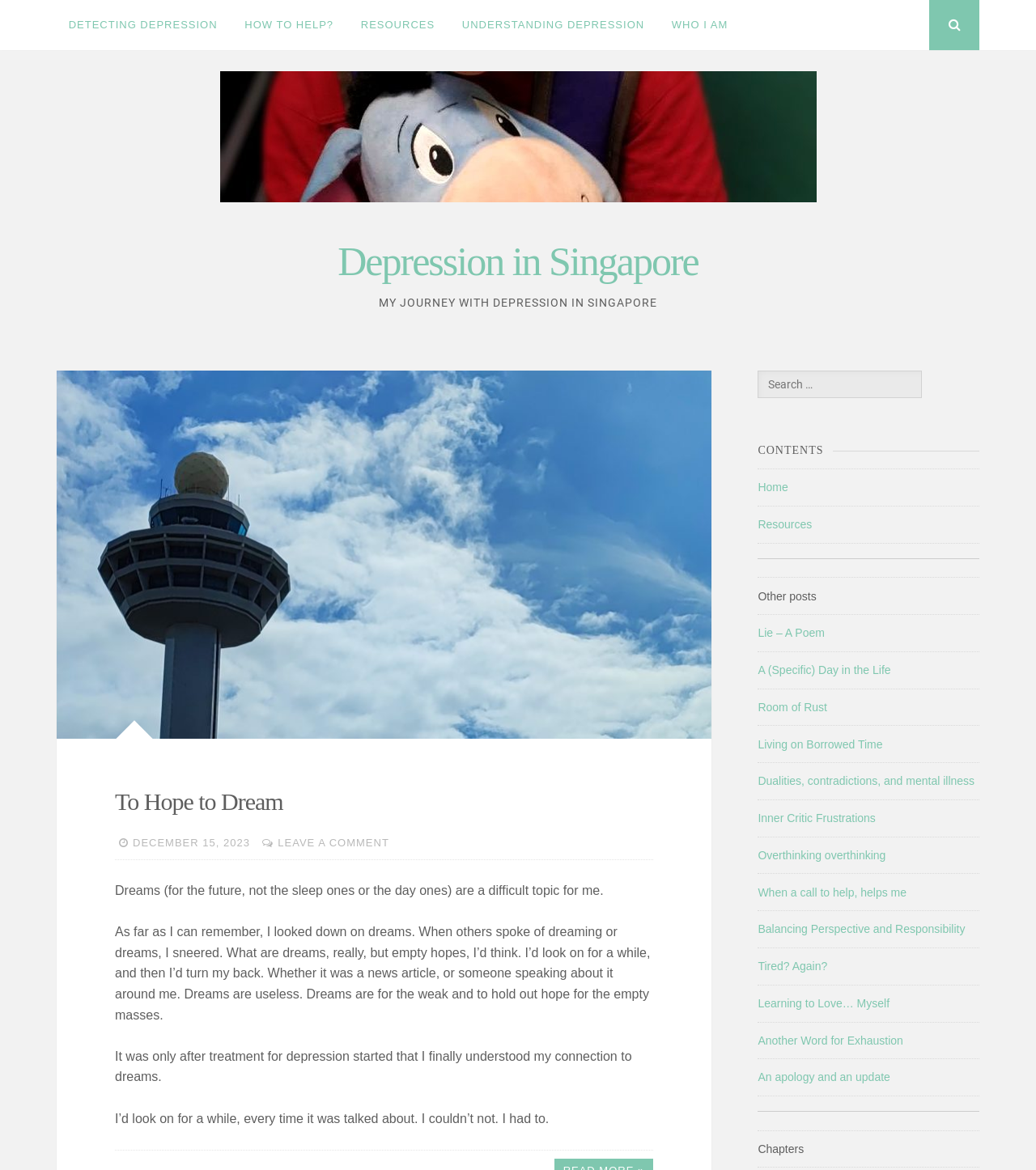Pinpoint the bounding box coordinates of the element that must be clicked to accomplish the following instruction: "View 'RESOURCES'". The coordinates should be in the format of four float numbers between 0 and 1, i.e., [left, top, right, bottom].

[0.337, 0.0, 0.431, 0.043]